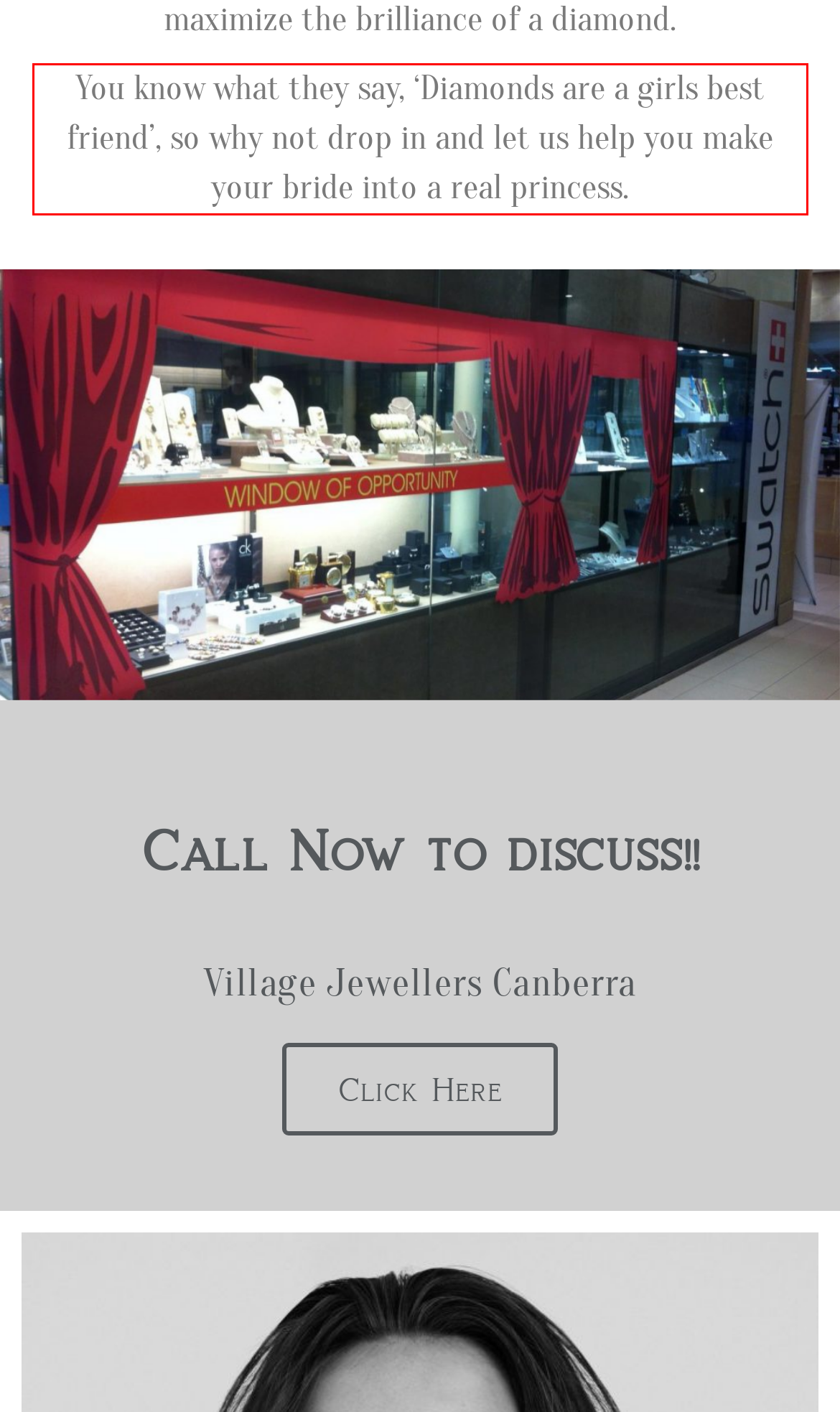Please examine the webpage screenshot containing a red bounding box and use OCR to recognize and output the text inside the red bounding box.

You know what they say, ‘Diamonds are a girls best friend’, so why not drop in and let us help you make your bride into a real princess.